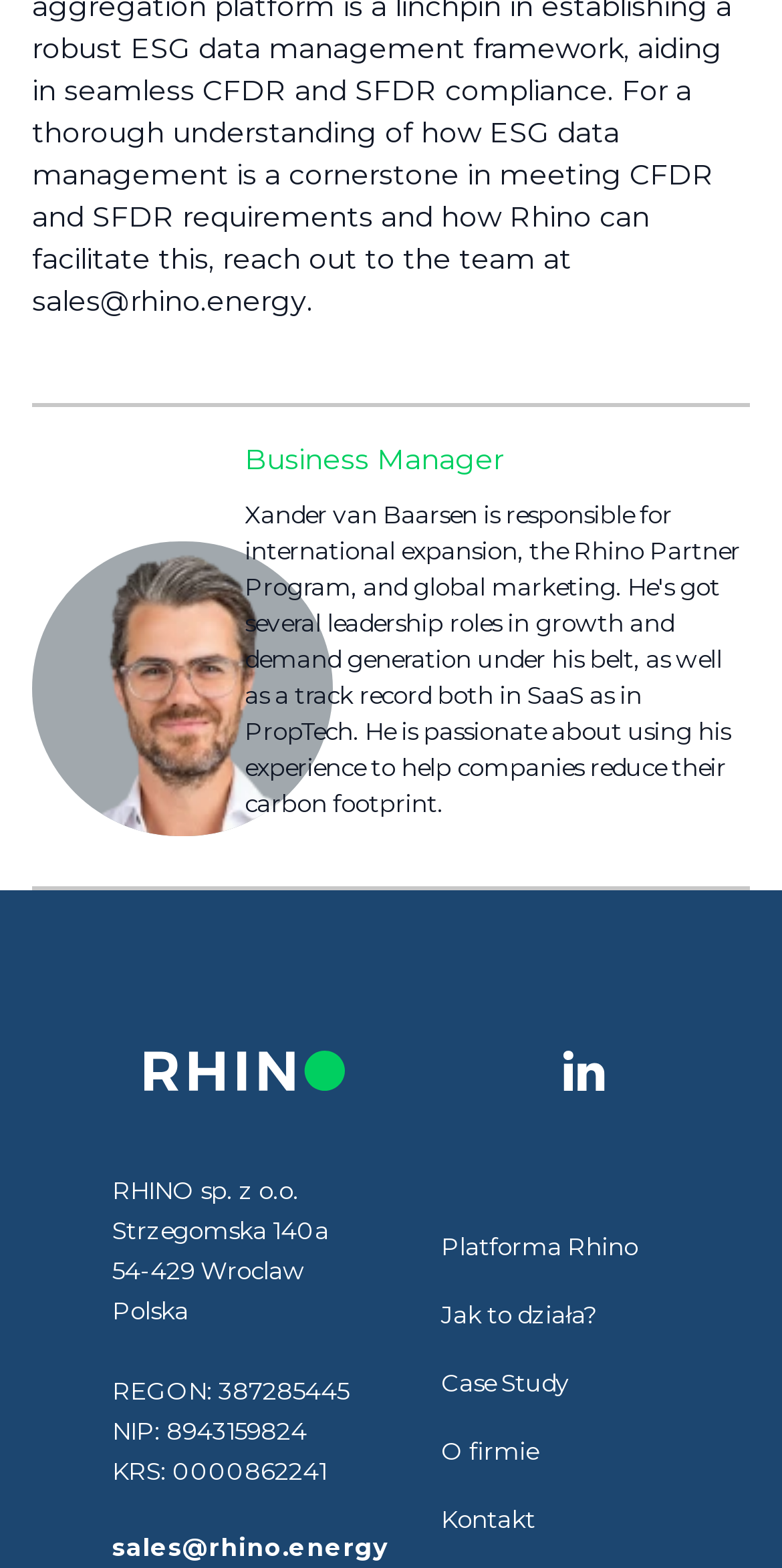Please locate the bounding box coordinates of the region I need to click to follow this instruction: "Learn about the Platforma Rhino".

[0.564, 0.785, 0.815, 0.805]